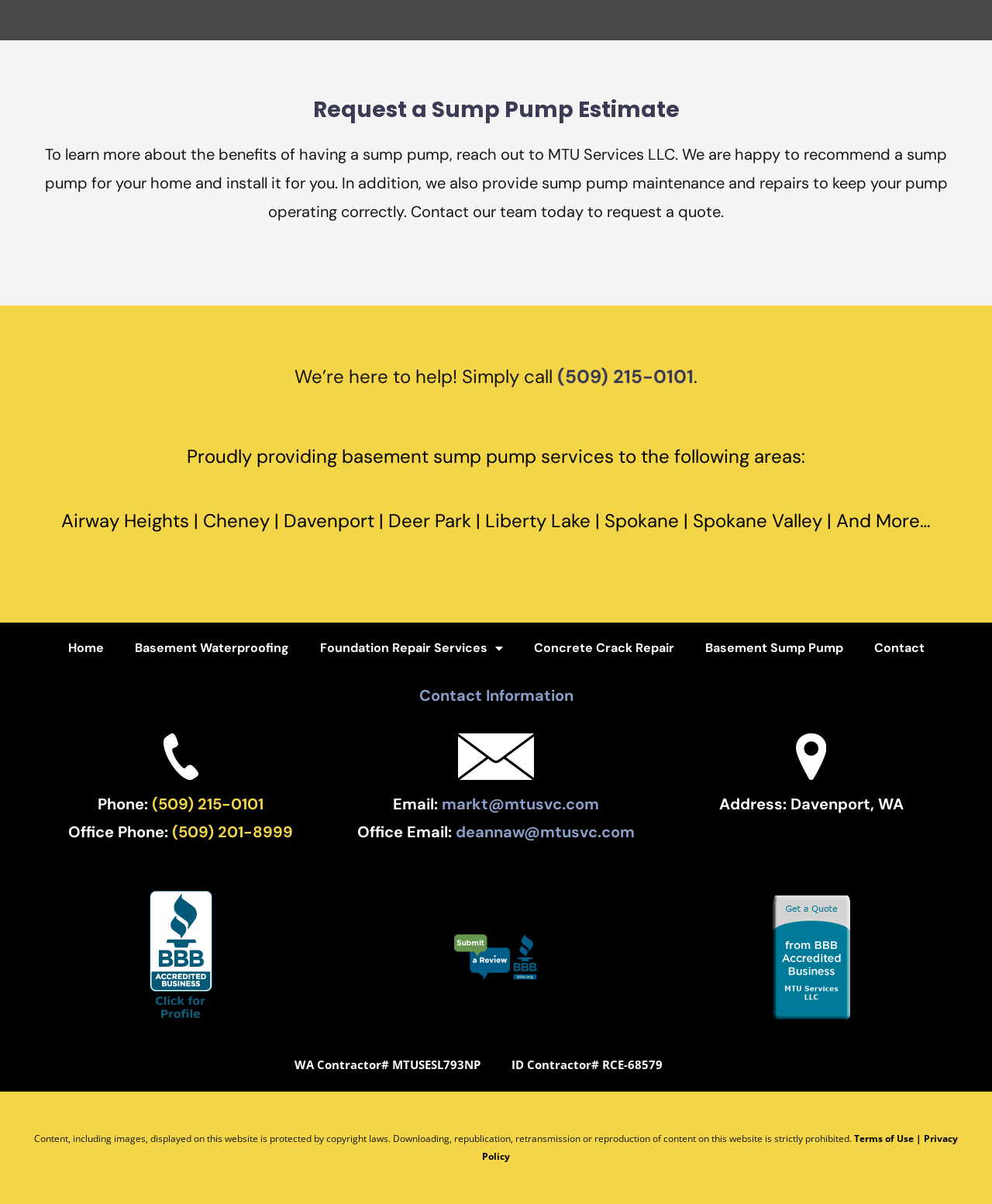Provide a brief response using a word or short phrase to this question:
What is the company's phone number?

(509) 215-0101